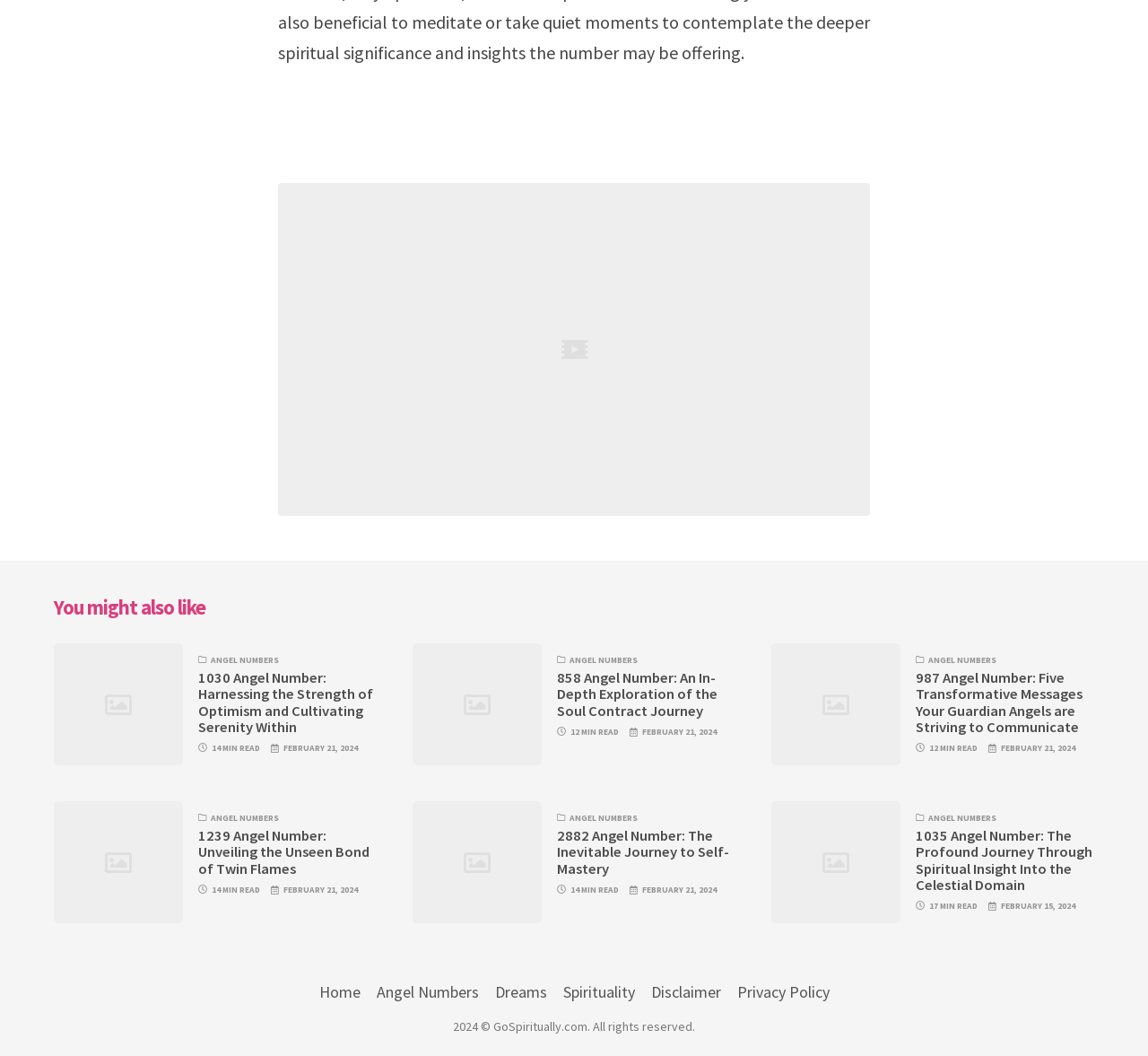Can you determine the bounding box coordinates of the area that needs to be clicked to fulfill the following instruction: "check the 'Disclaimer'"?

[0.567, 0.93, 0.628, 0.949]